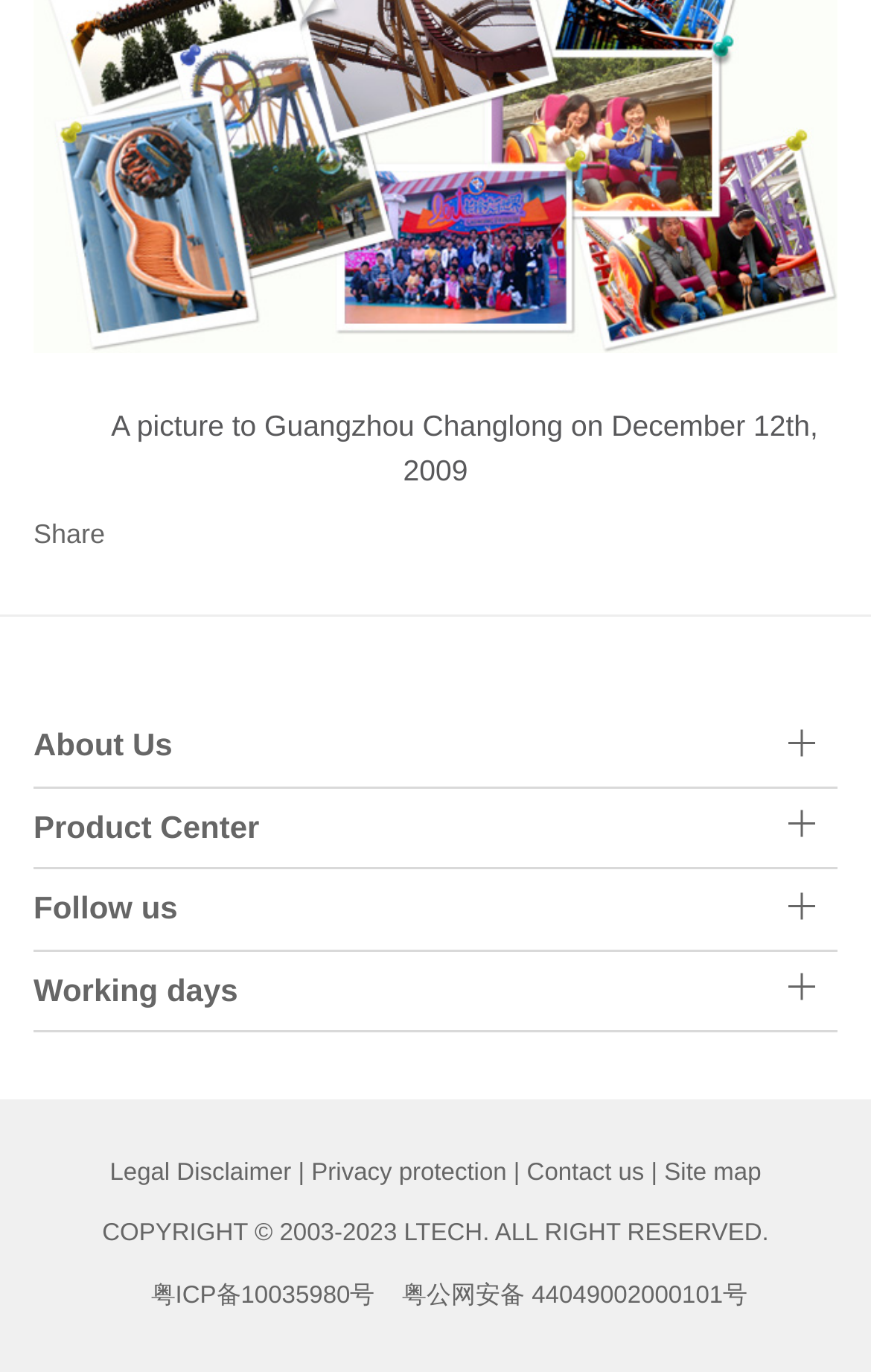Show the bounding box coordinates for the element that needs to be clicked to execute the following instruction: "Go to Product Center". Provide the coordinates in the form of four float numbers between 0 and 1, i.e., [left, top, right, bottom].

[0.038, 0.591, 0.962, 0.616]